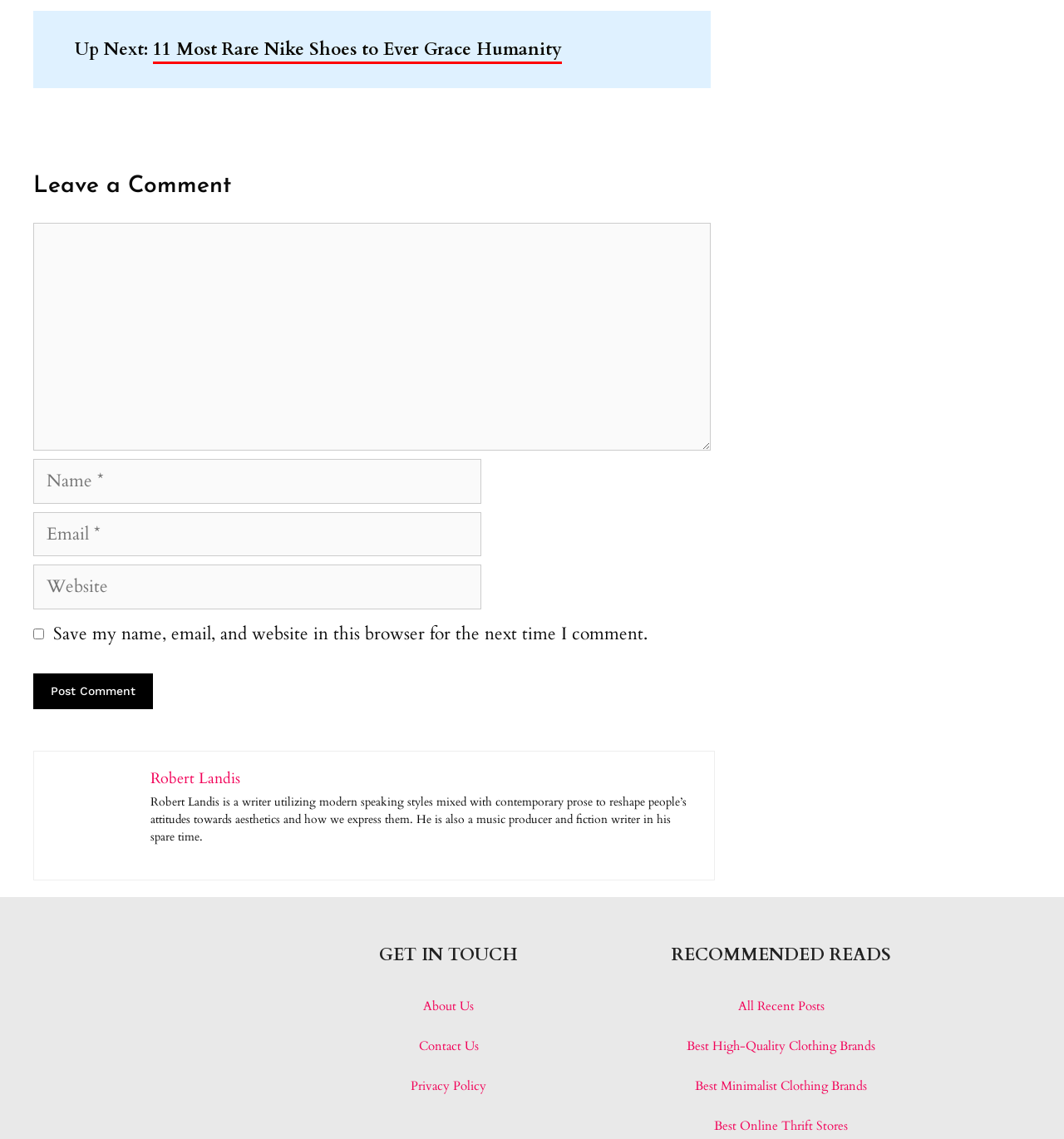Could you specify the bounding box coordinates for the clickable section to complete the following instruction: "Visit the 'About Us' page"?

[0.398, 0.876, 0.446, 0.891]